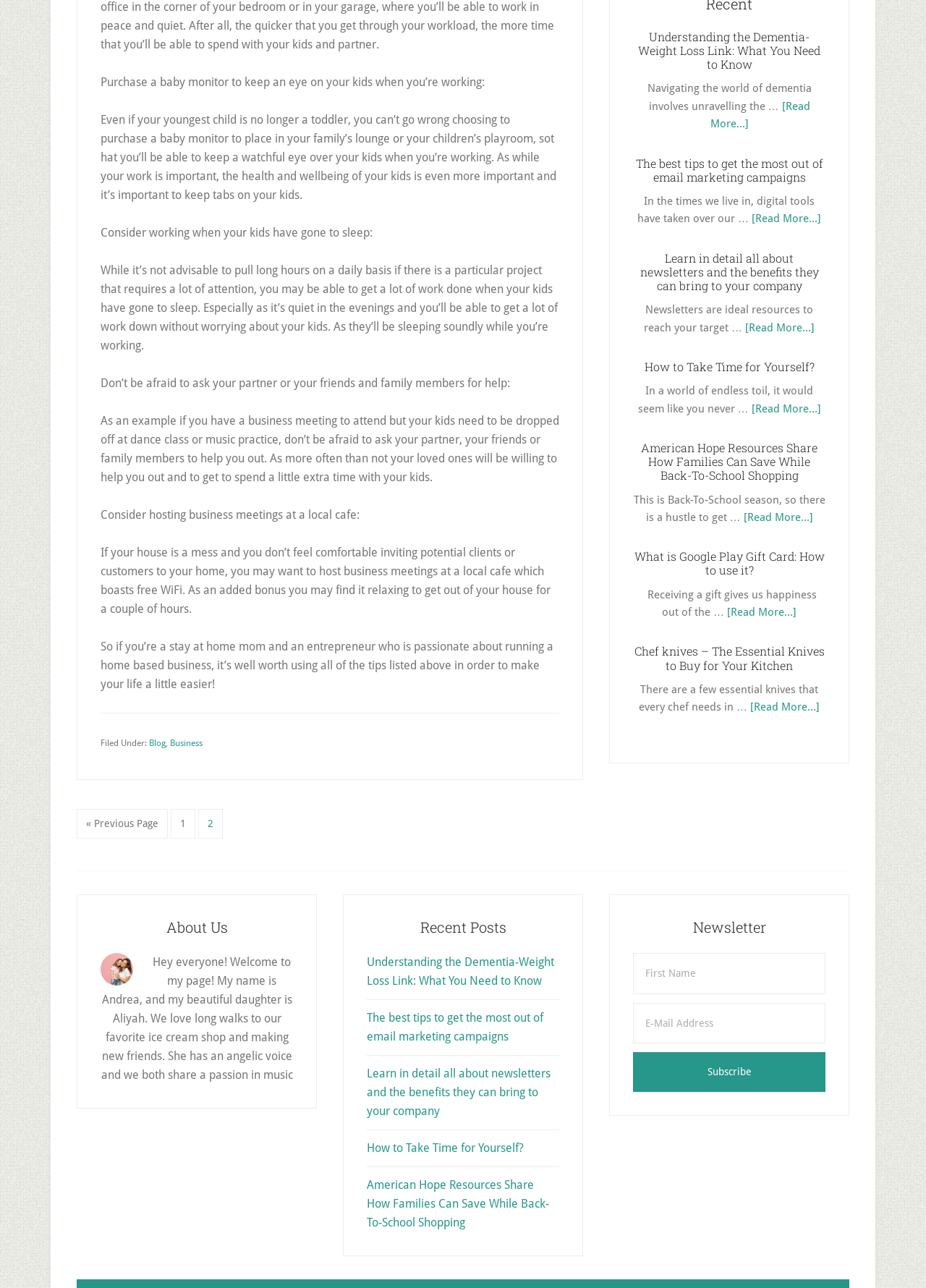Provide the bounding box coordinates of the area you need to click to execute the following instruction: "Enter your email address".

[0.684, 0.778, 0.891, 0.81]